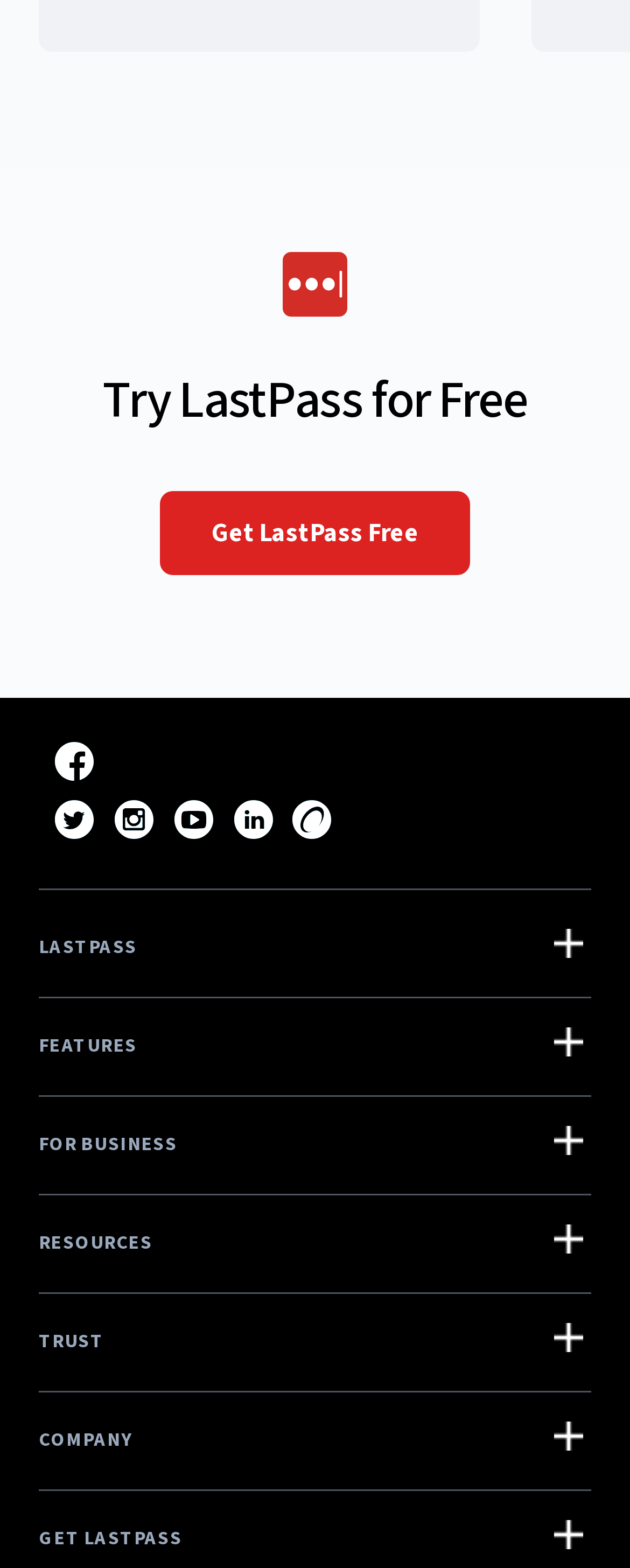Locate the bounding box coordinates of the element that needs to be clicked to carry out the instruction: "View LastPass on Twitter". The coordinates should be given as four float numbers ranging from 0 to 1, i.e., [left, top, right, bottom].

[0.087, 0.51, 0.149, 0.533]